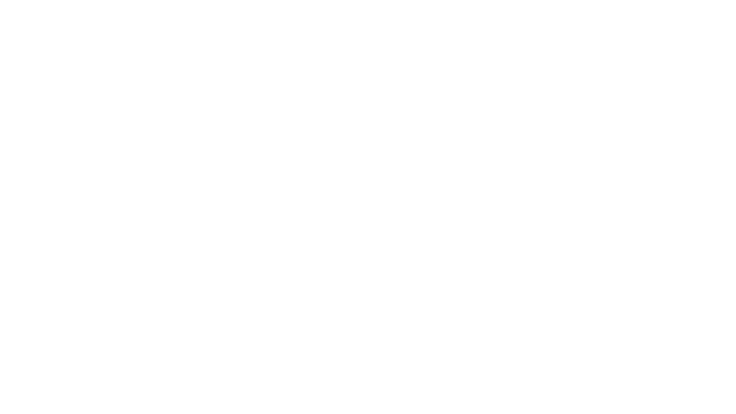What is the purpose of the SWOT Analysis Infographics Template?
Look at the screenshot and give a one-word or phrase answer.

To enhance presentations